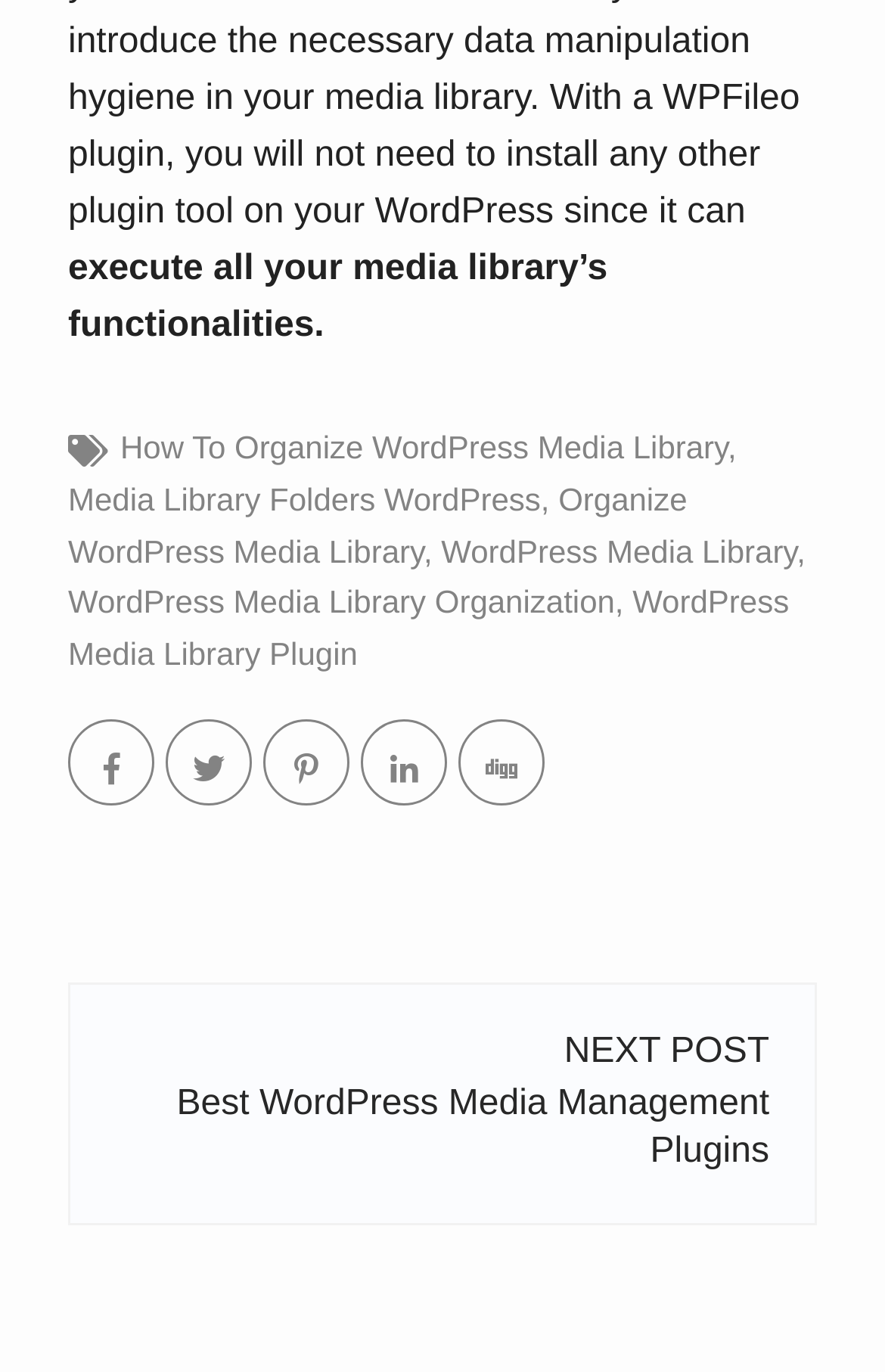Answer this question using a single word or a brief phrase:
How many links are there in the footer section?

9